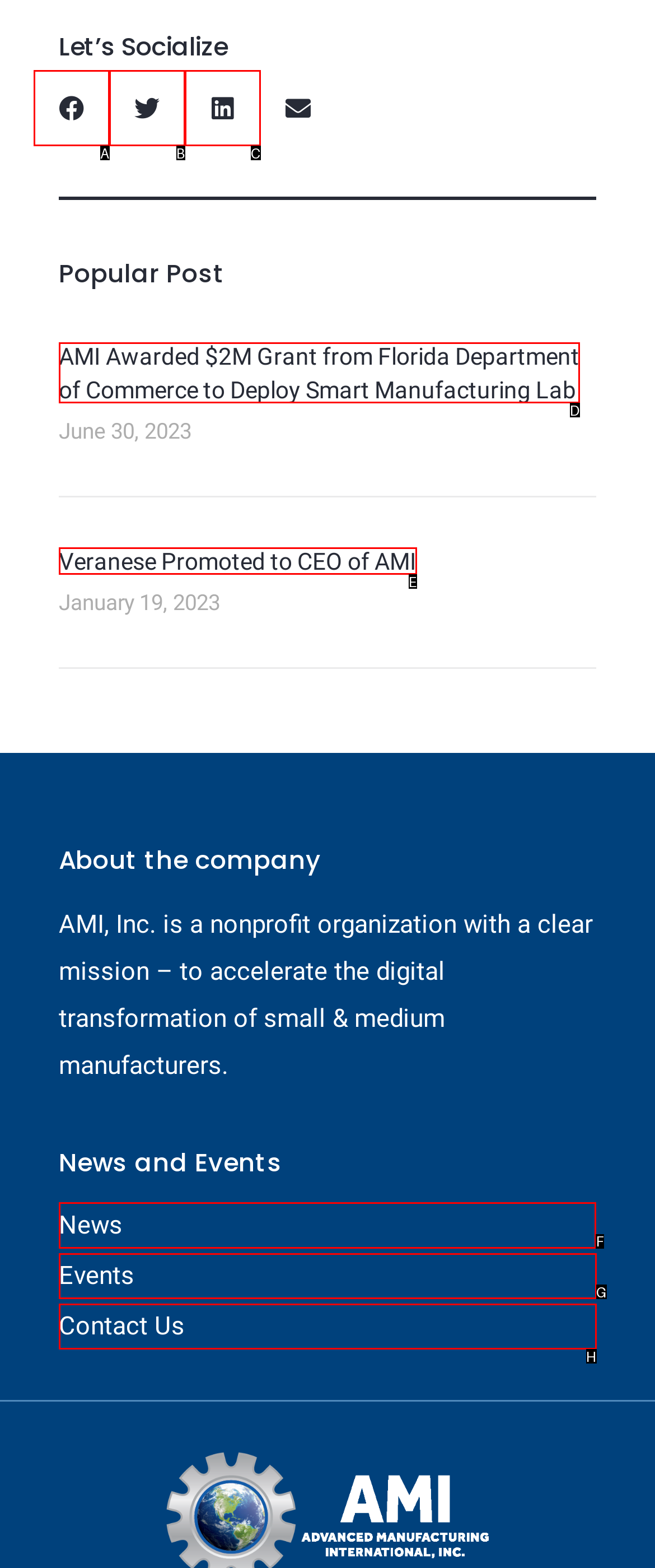Choose the HTML element that should be clicked to achieve this task: Go to News page
Respond with the letter of the correct choice.

F